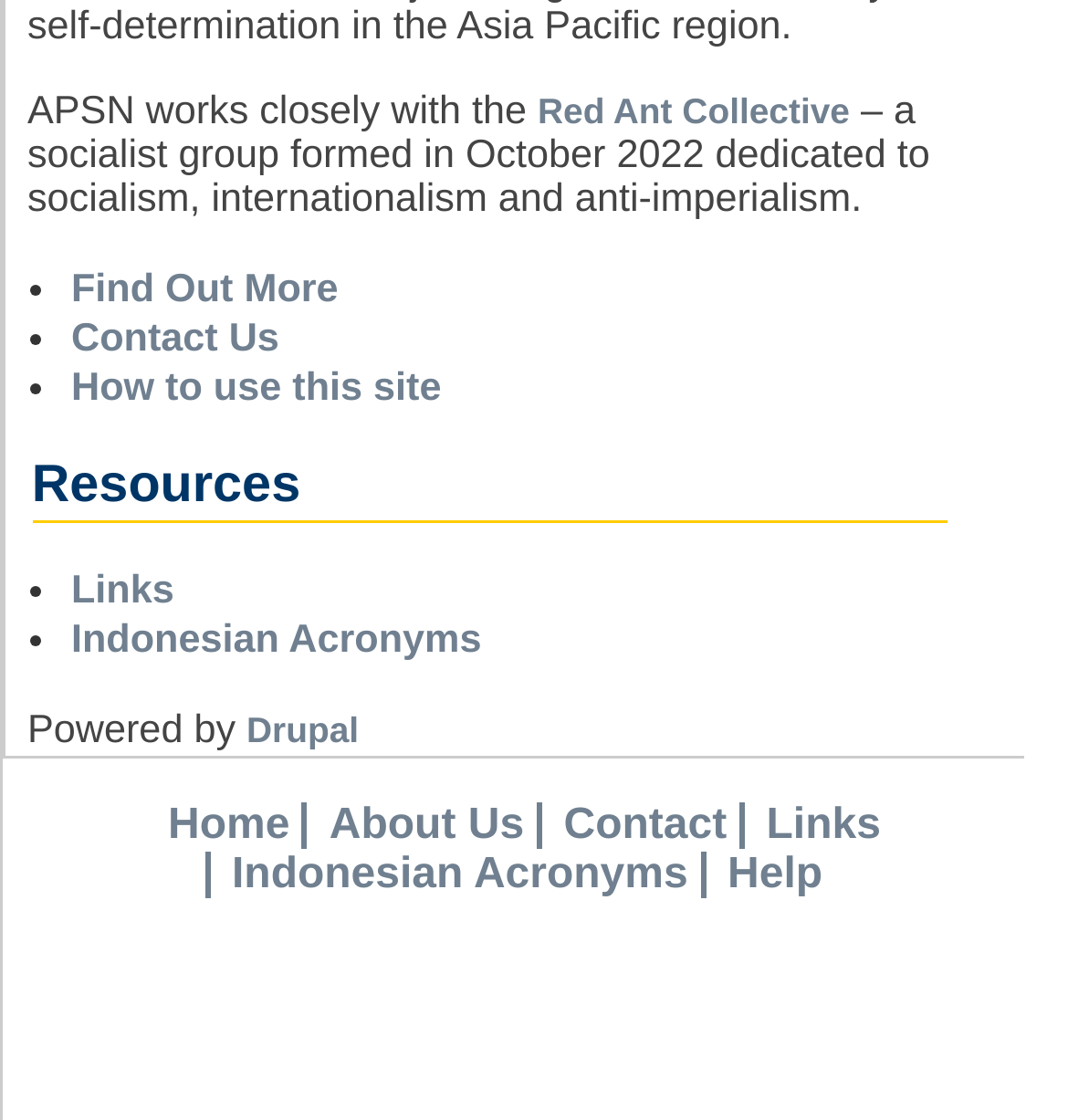Answer with a single word or phrase: 
How many links are available in the resources section?

2